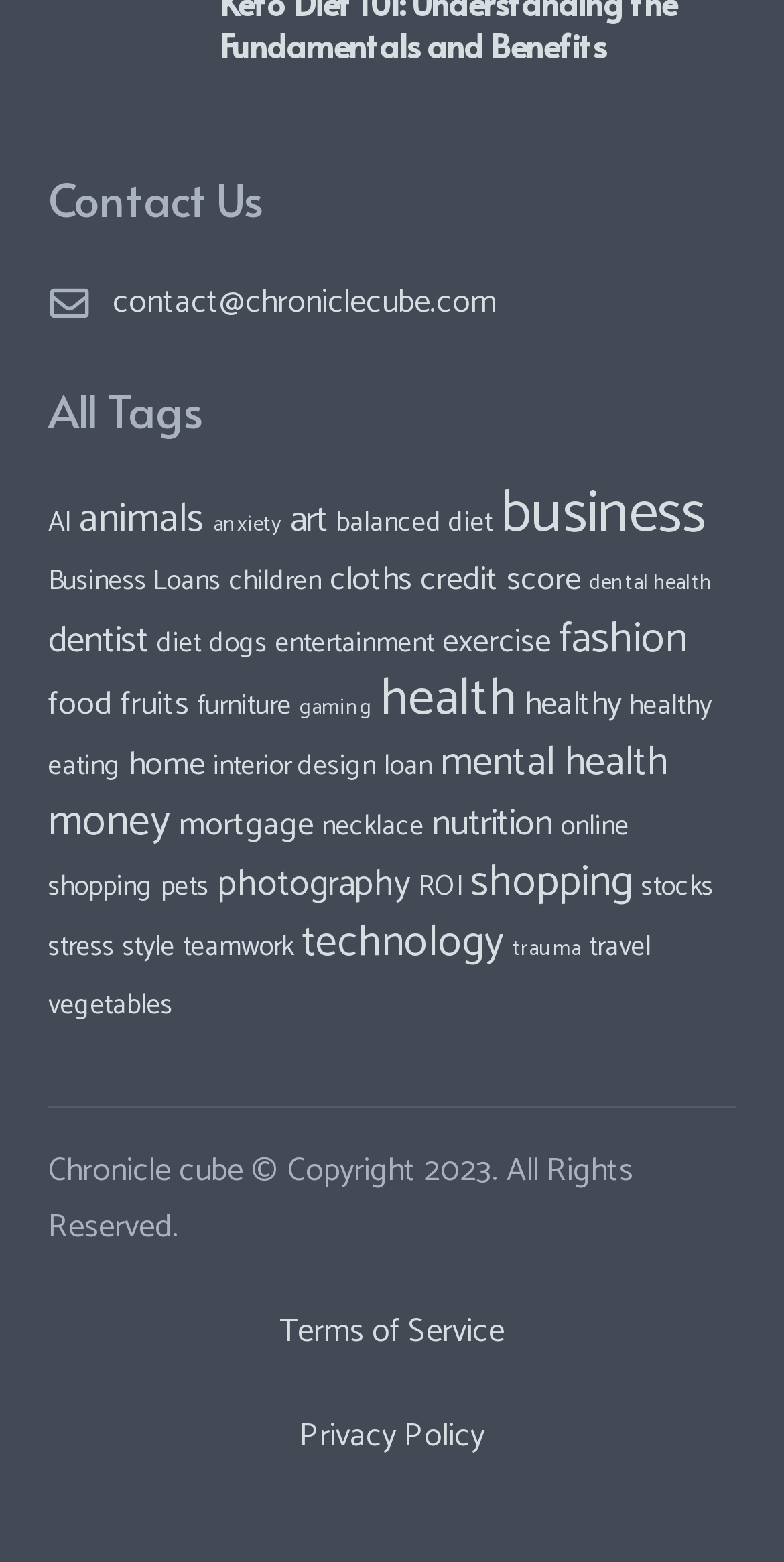Provide the bounding box coordinates for the UI element described in this sentence: "Terms of Service". The coordinates should be four float values between 0 and 1, i.e., [left, top, right, bottom].

[0.356, 0.835, 0.644, 0.87]